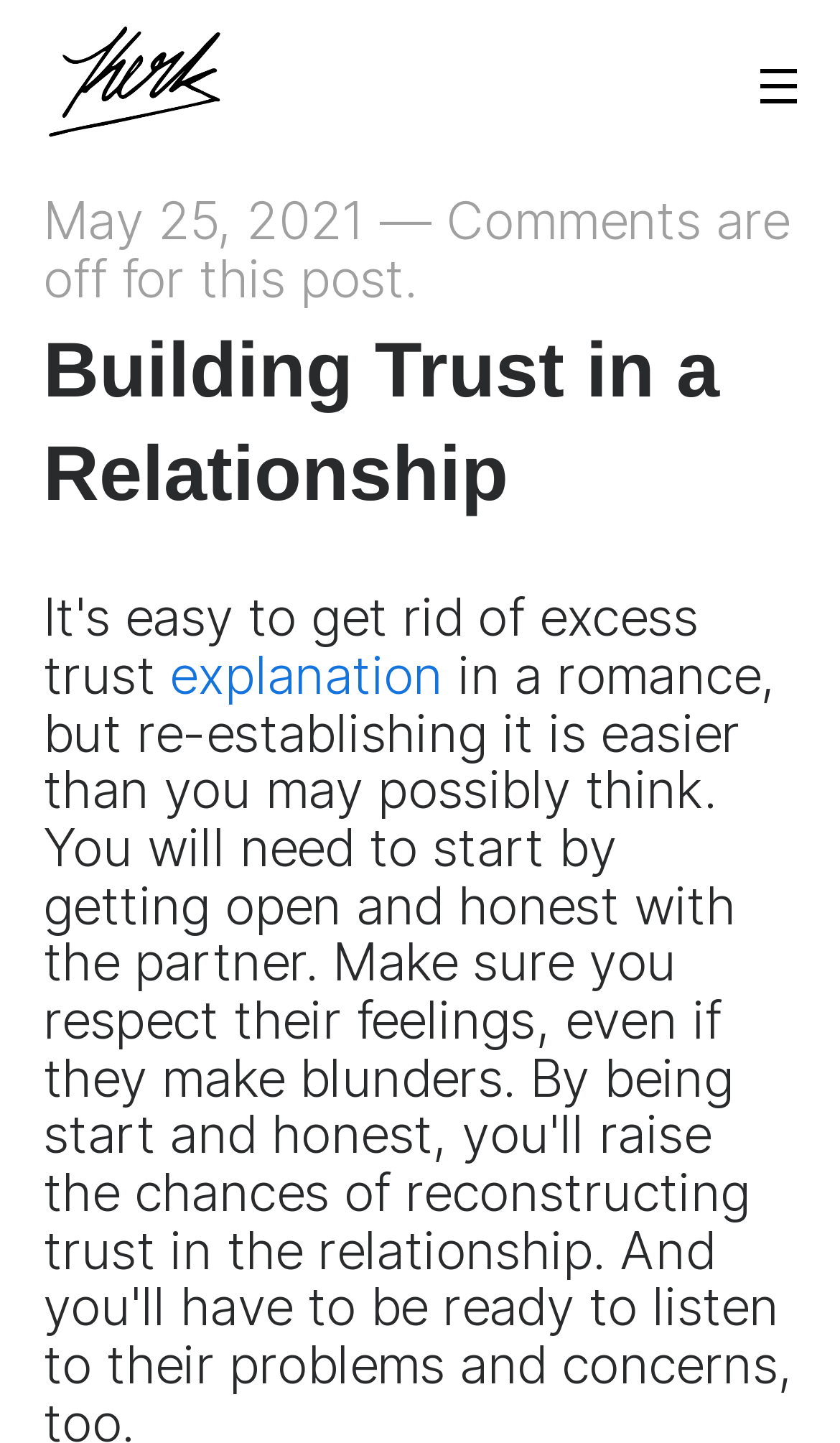Determine the bounding box coordinates for the HTML element described here: "explanation".

[0.202, 0.446, 0.527, 0.49]